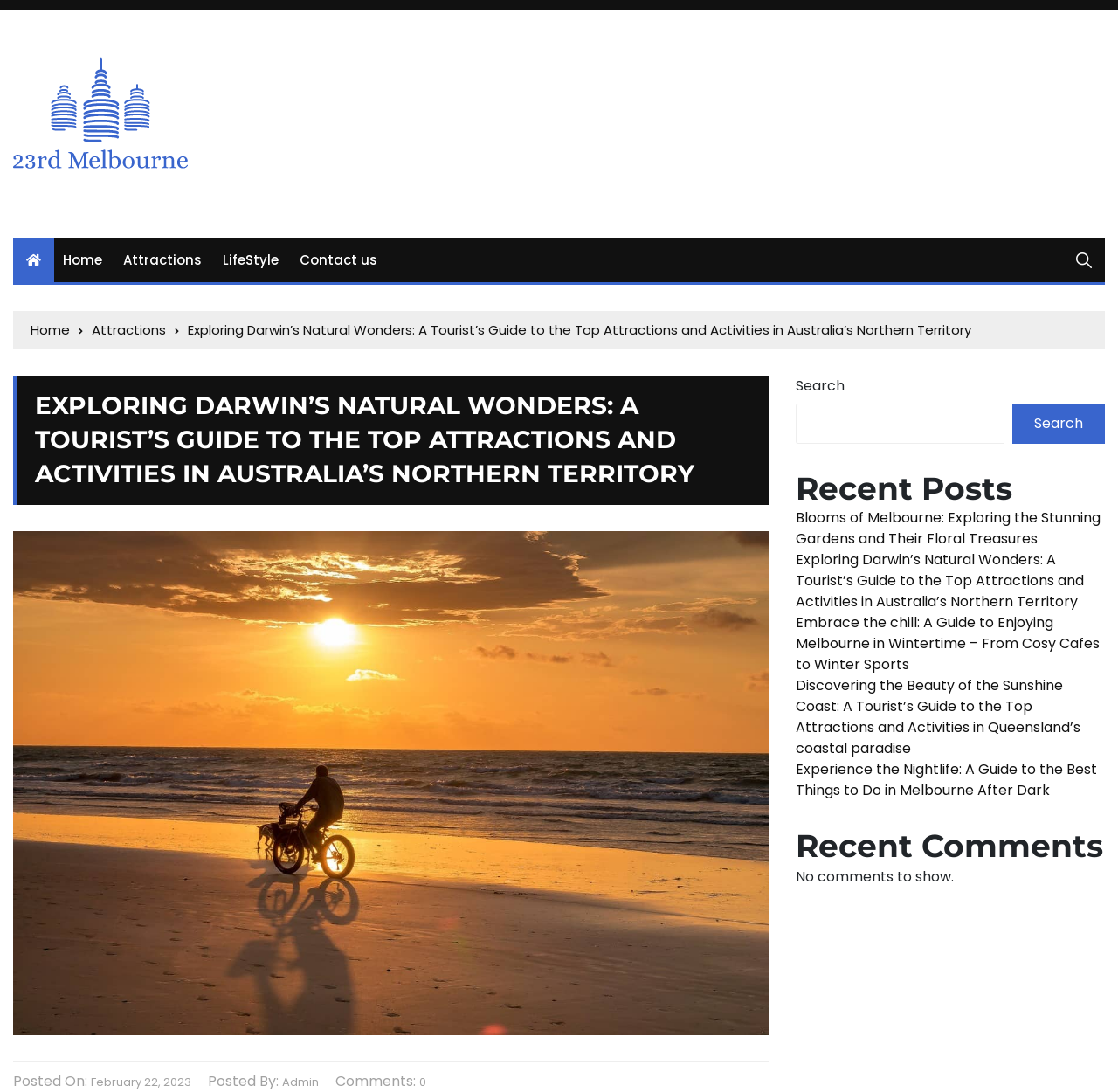What is the date of the latest article?
Give a single word or phrase as your answer by examining the image.

February 22, 2023